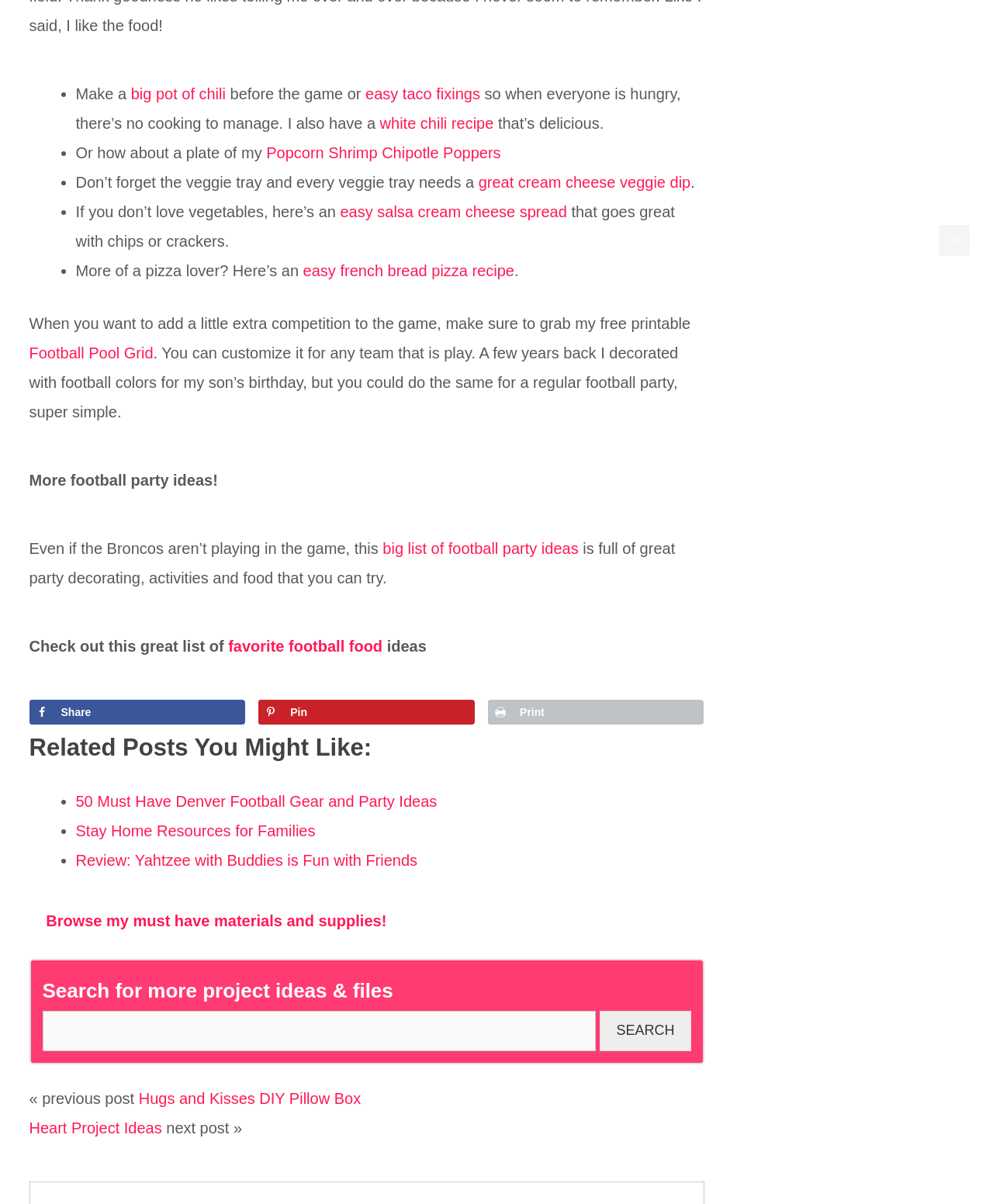Highlight the bounding box coordinates of the element that should be clicked to carry out the following instruction: "Get the white chili recipe". The coordinates must be given as four float numbers ranging from 0 to 1, i.e., [left, top, right, bottom].

[0.383, 0.095, 0.497, 0.109]